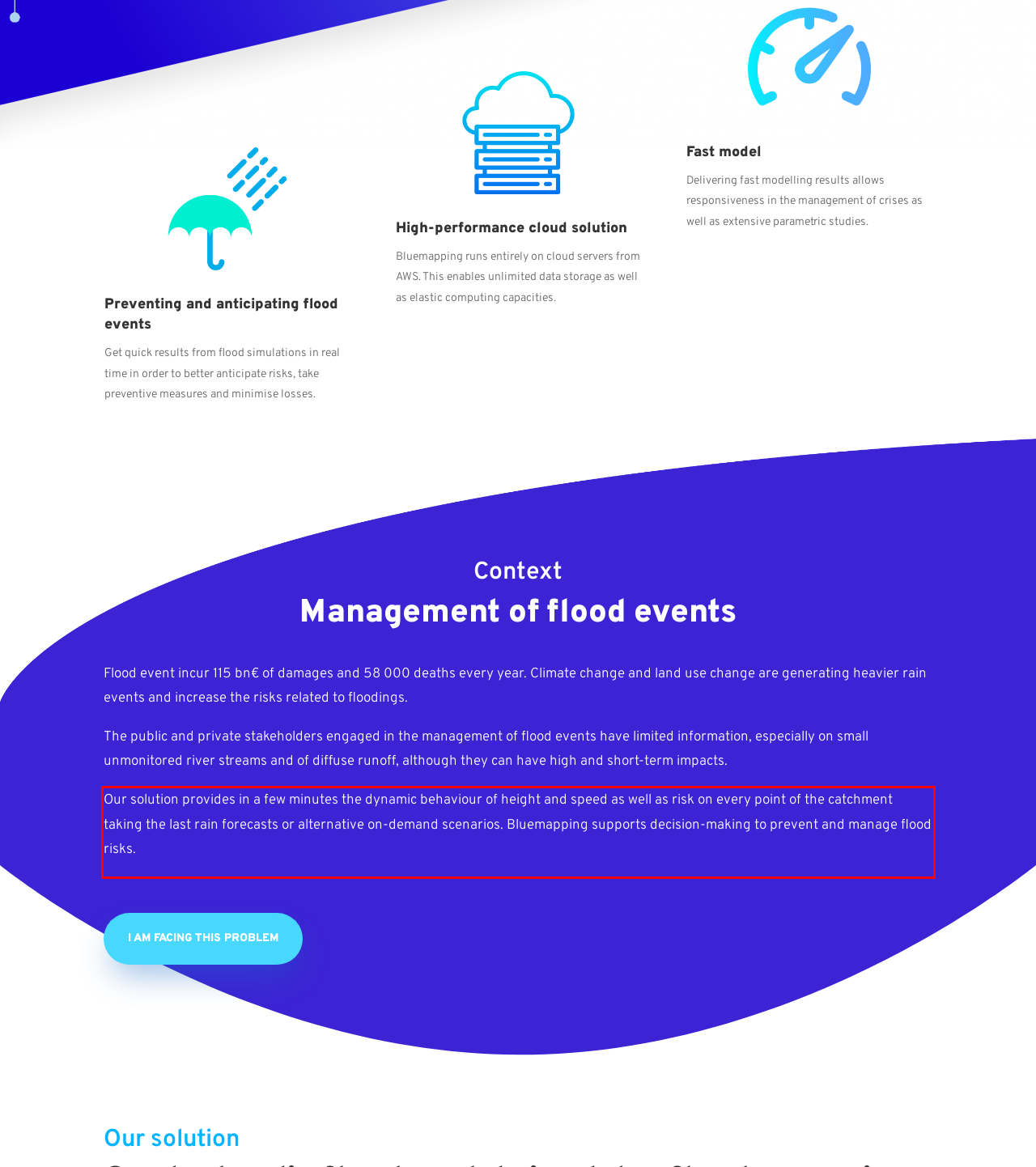Look at the provided screenshot of the webpage and perform OCR on the text within the red bounding box.

Our solution provides in a few minutes the dynamic behaviour of height and speed as well as risk on every point of the catchment taking the last rain forecasts or alternative on-demand scenarios. Bluemapping supports decision-making to prevent and manage flood risks.